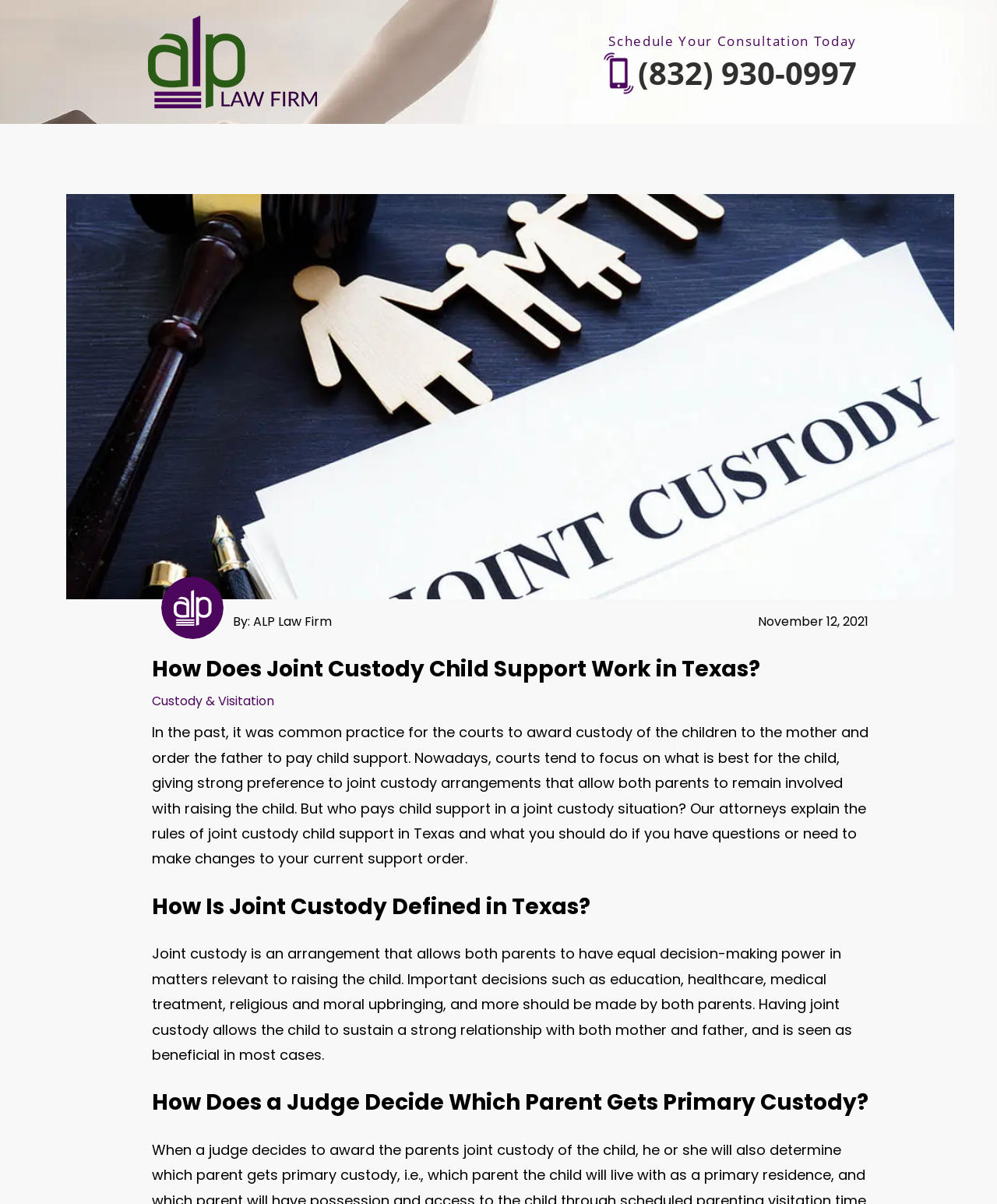Using the format (top-left x, top-left y, bottom-right x, bottom-right y), and given the element description, identify the bounding box coordinates within the screenshot: ALP Law Firm

[0.148, 0.061, 0.318, 0.1]